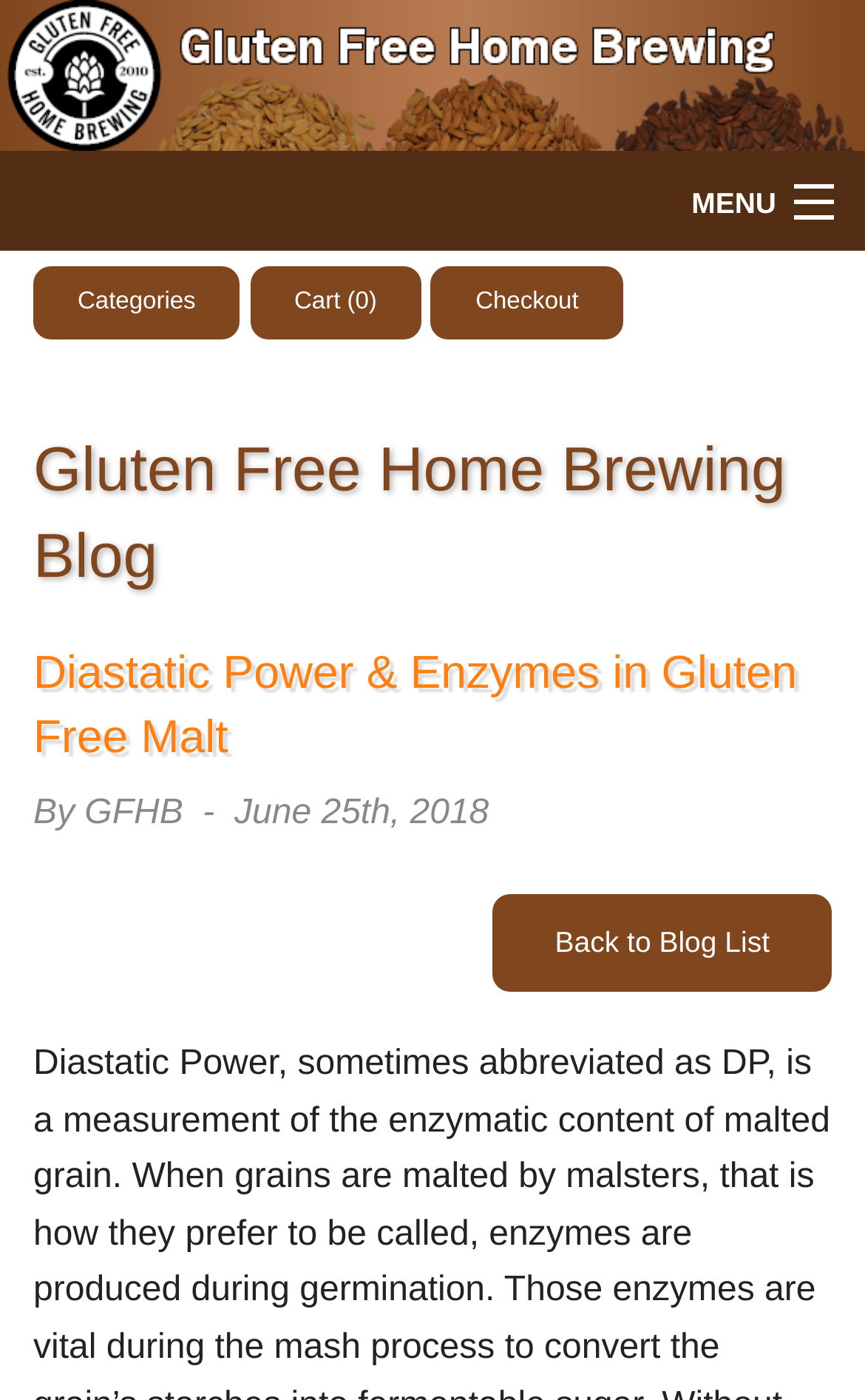How many items are in the cart?
Answer the question with as much detail as possible.

I found the answer by looking at the link element with the text 'Cart (0)' which is located at the top right corner of the webpage, indicating that there are no items in the cart.